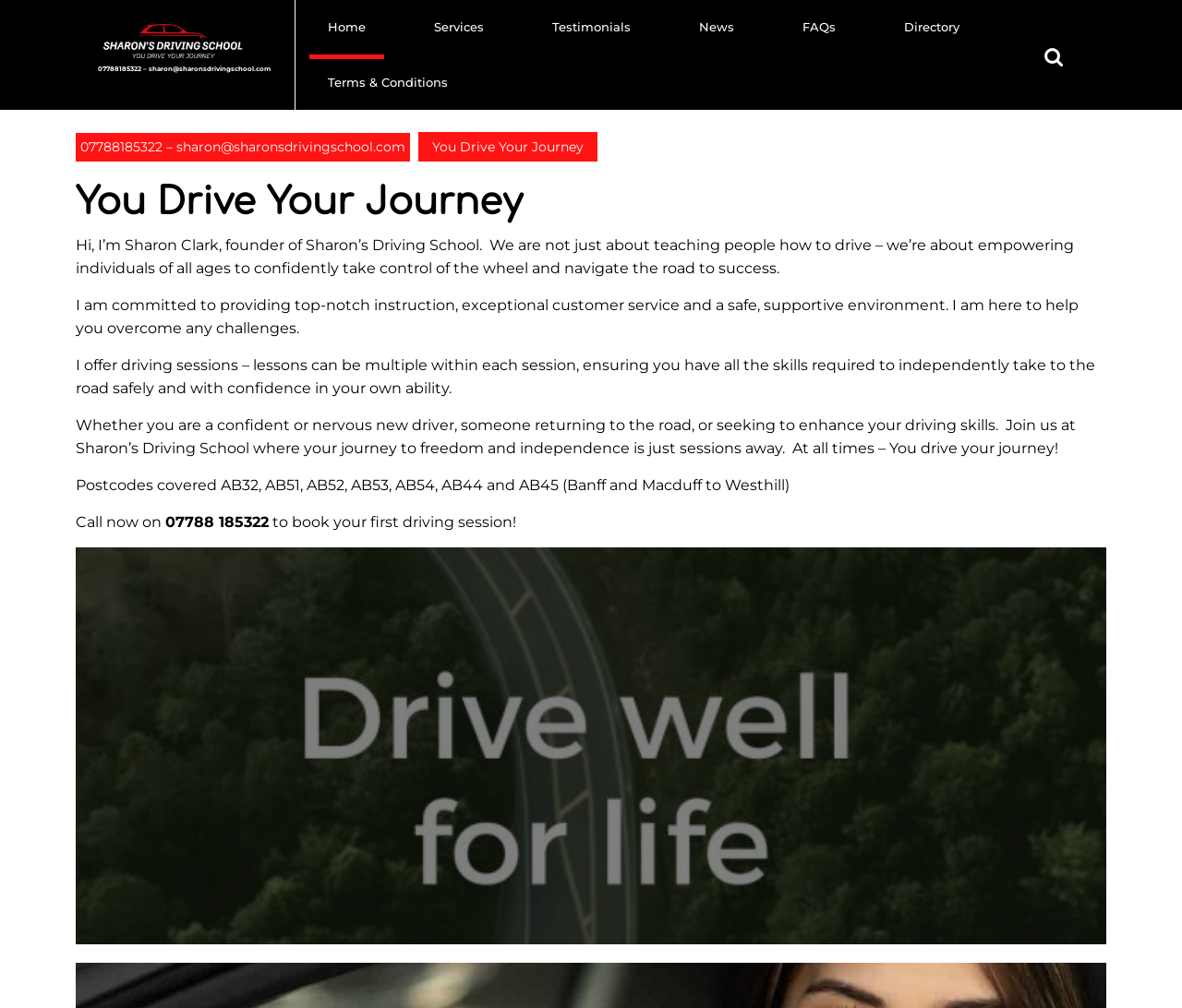Identify the bounding box coordinates of the clickable section necessary to follow the following instruction: "Click the 'Book Now' button". The coordinates should be presented as four float numbers from 0 to 1, i.e., [left, top, right, bottom].

[0.874, 0.036, 0.913, 0.076]